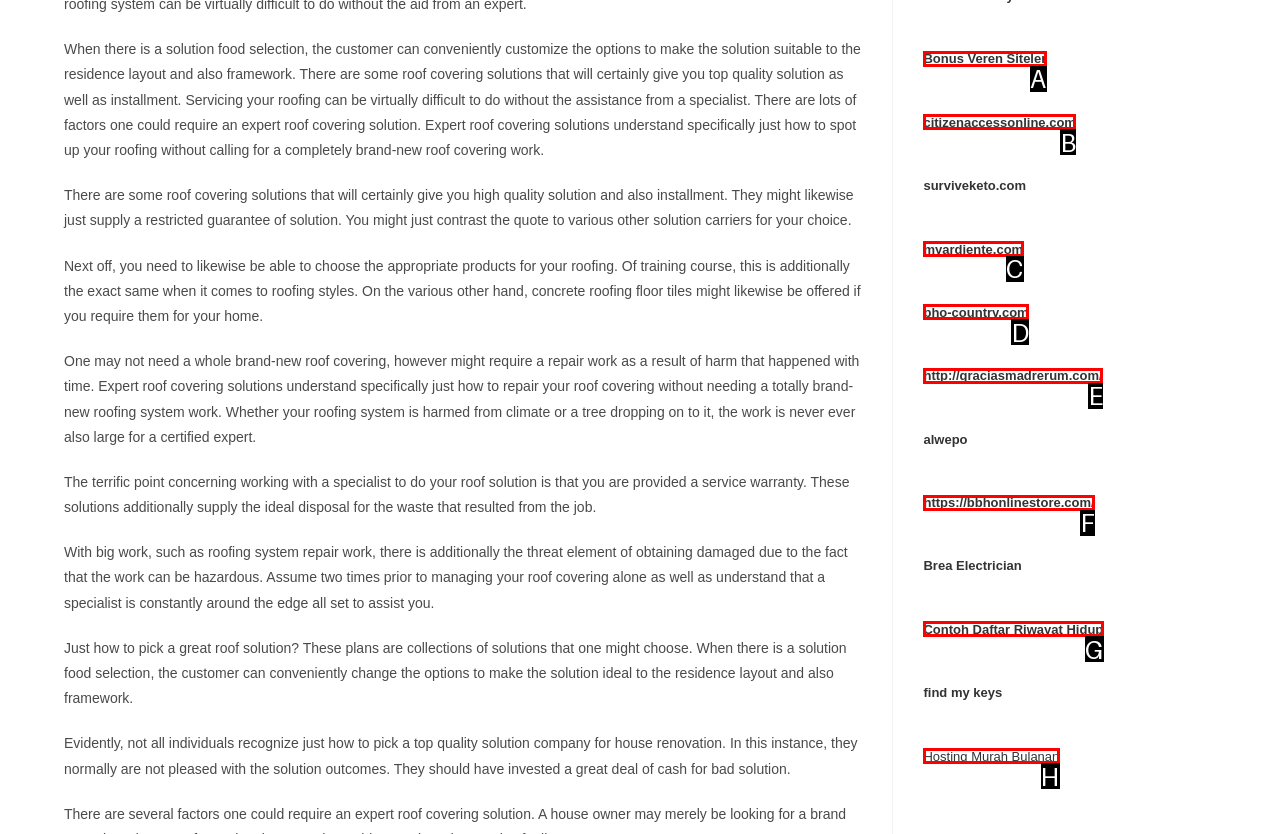Identify the UI element described as: Contoh Daftar Riwayat Hidup
Answer with the option's letter directly.

G